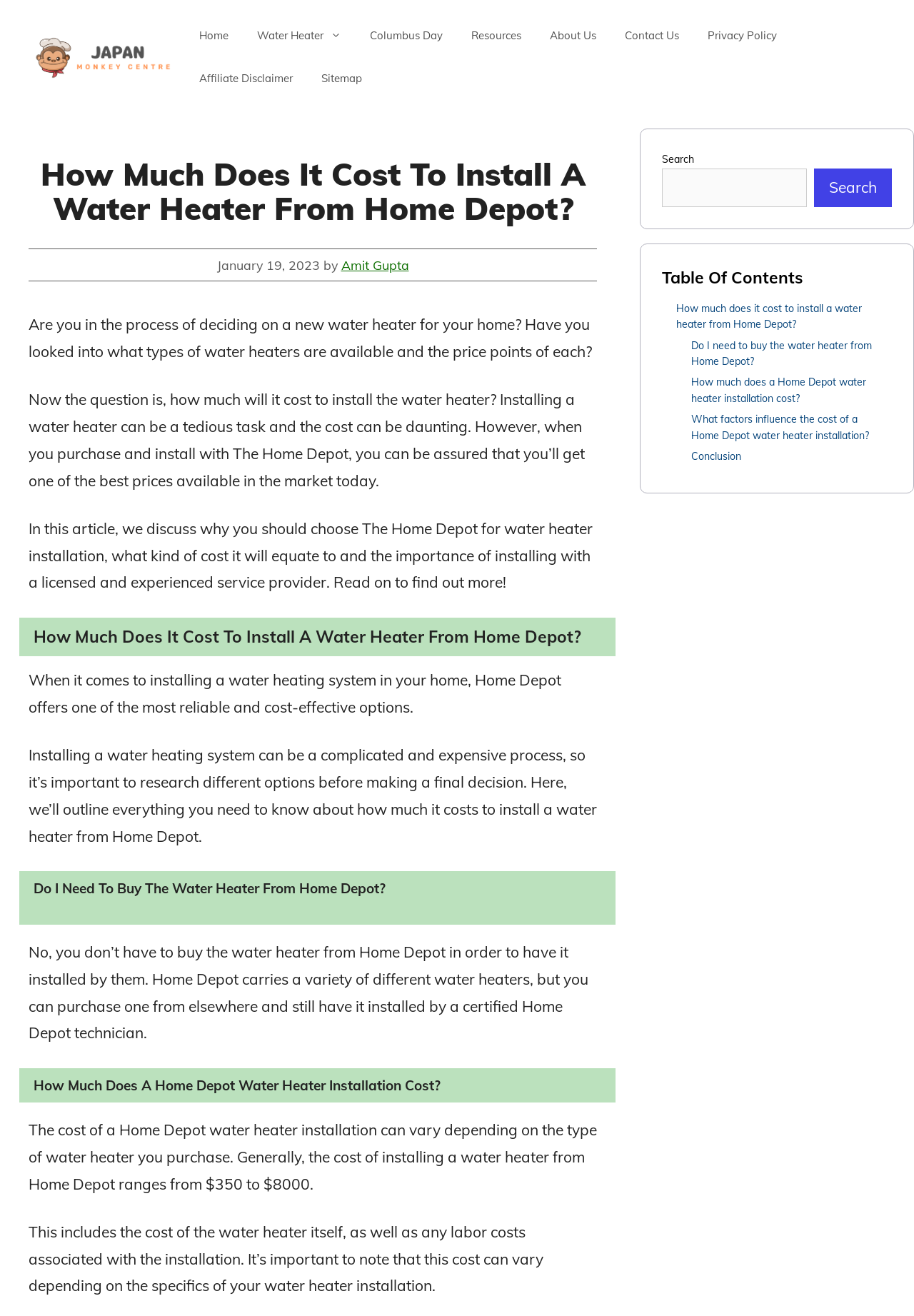Please mark the clickable region by giving the bounding box coordinates needed to complete this instruction: "Search for something".

[0.724, 0.128, 0.883, 0.157]